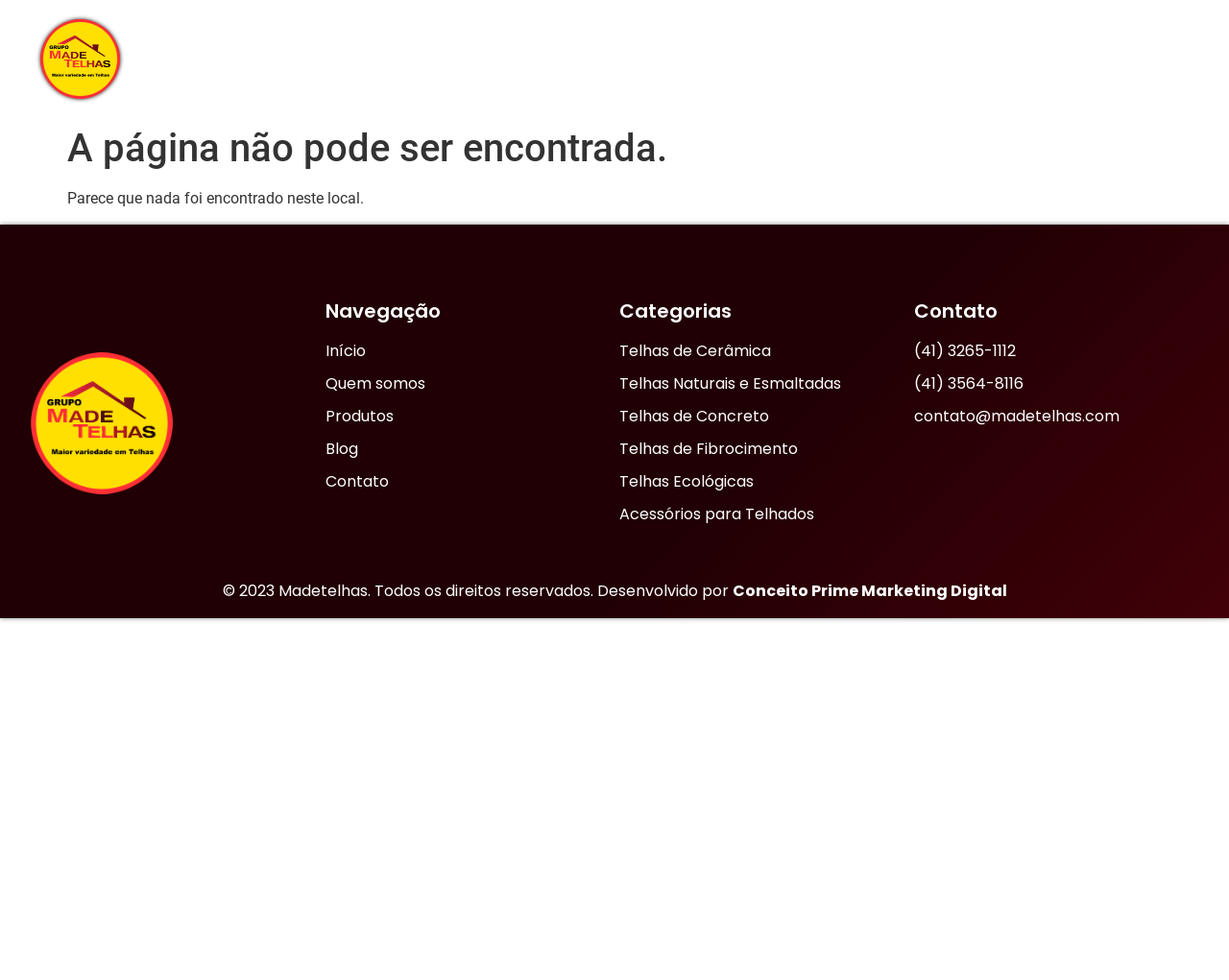Please locate the UI element described by "Quem somos" and provide its bounding box coordinates.

[0.264, 0.38, 0.496, 0.403]